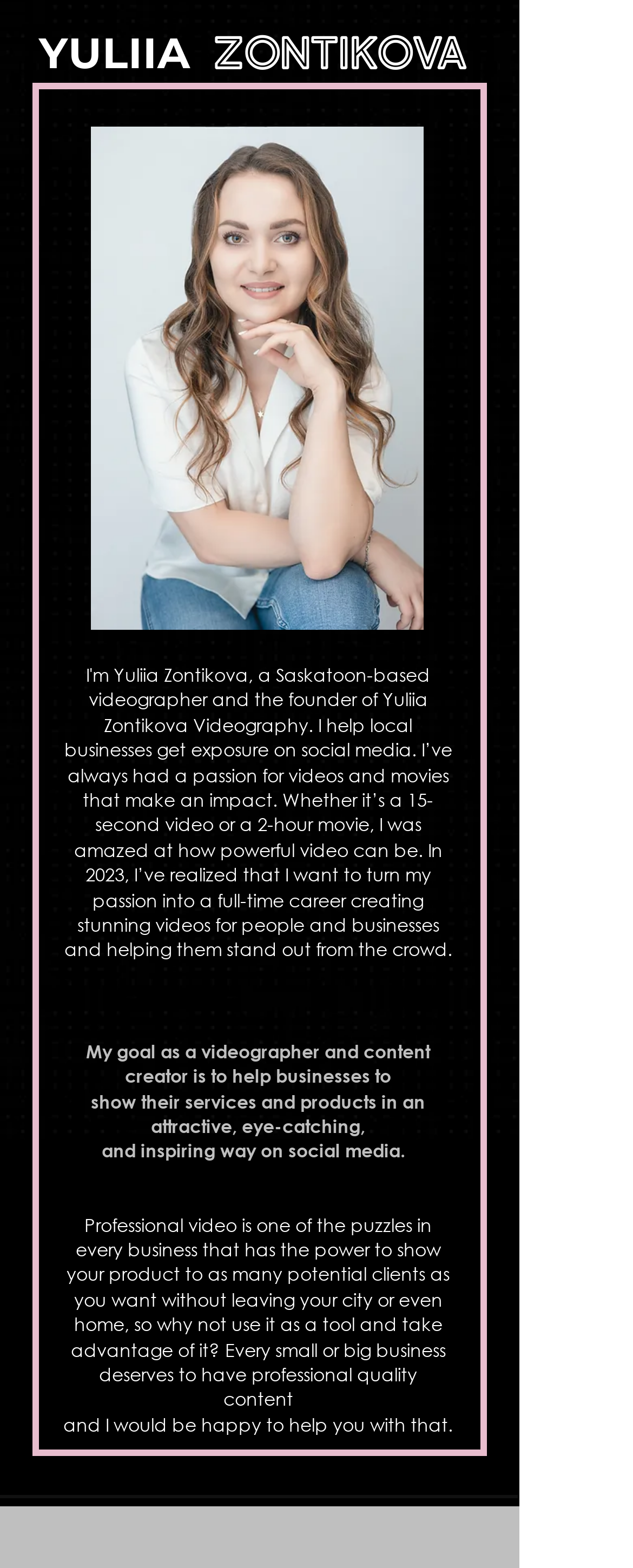Please provide the bounding box coordinates in the format (top-left x, top-left y, bottom-right x, bottom-right y). Remember, all values are floating point numbers between 0 and 1. What is the bounding box coordinate of the region described as: ZONTIKOVA

[0.331, 0.013, 0.741, 0.055]